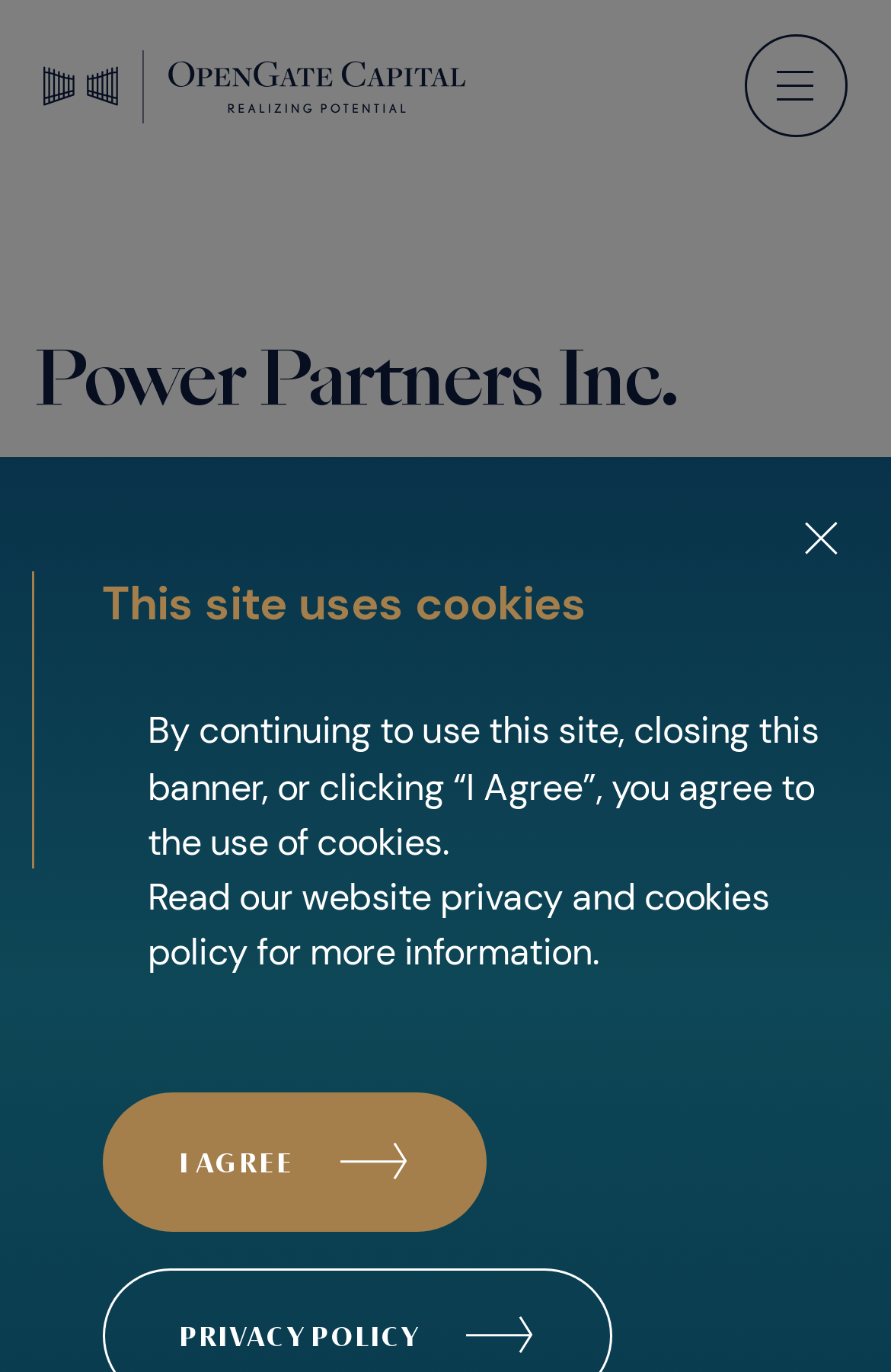Bounding box coordinates are specified in the format (top-left x, top-left y, bottom-right x, bottom-right y). All values are floating point numbers bounded between 0 and 1. Please provide the bounding box coordinate of the region this sentence describes: aria-label="Home Page"

[0.049, 0.036, 0.523, 0.09]